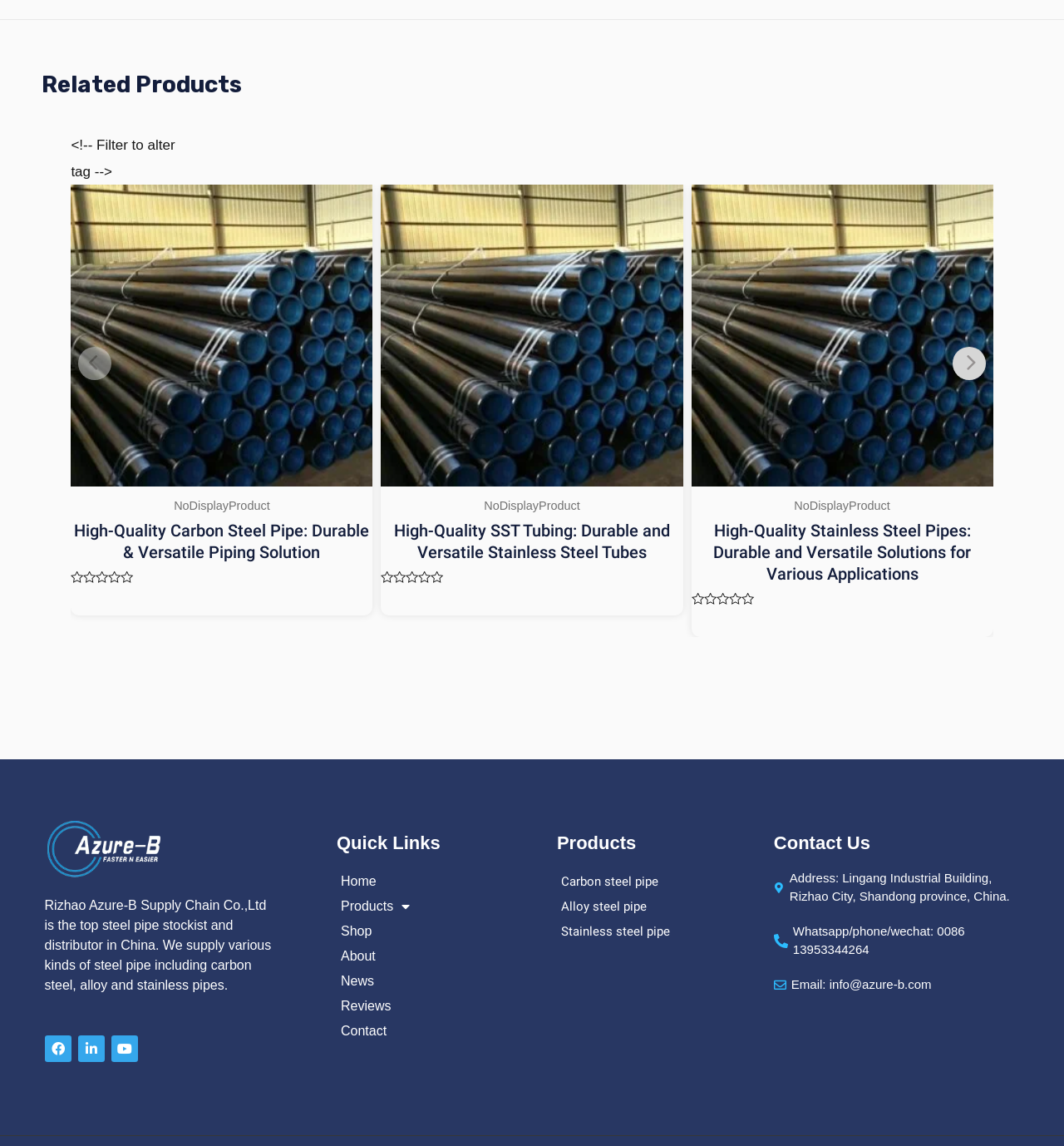What type of products does the company supply?
Refer to the image and provide a thorough answer to the question.

I inferred this by looking at the text on the webpage, which mentions 'carbon steel, alloy and stainless pipes' as products supplied by the company.